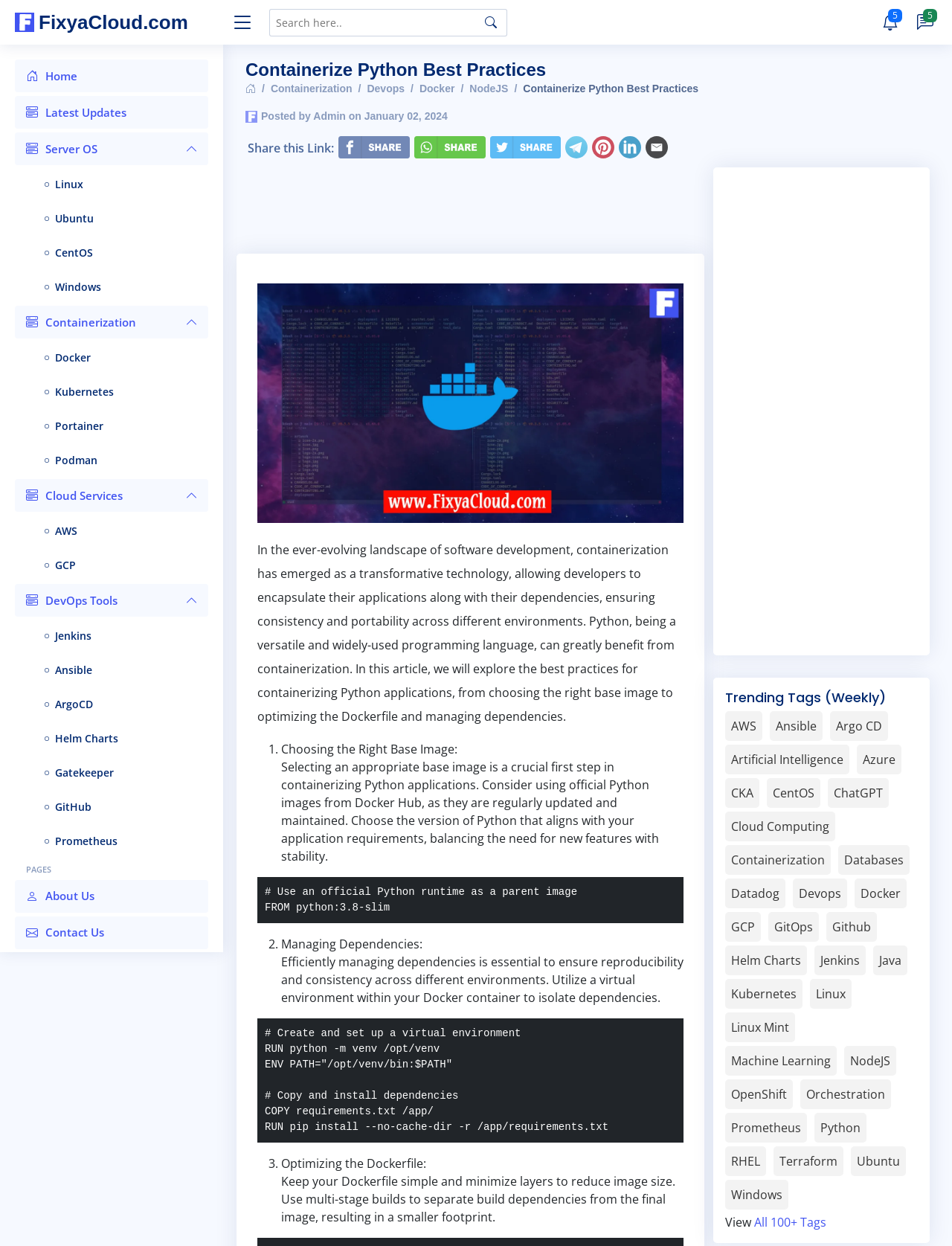How many menu items are under 'Server OS'?
Please provide a single word or phrase answer based on the image.

4